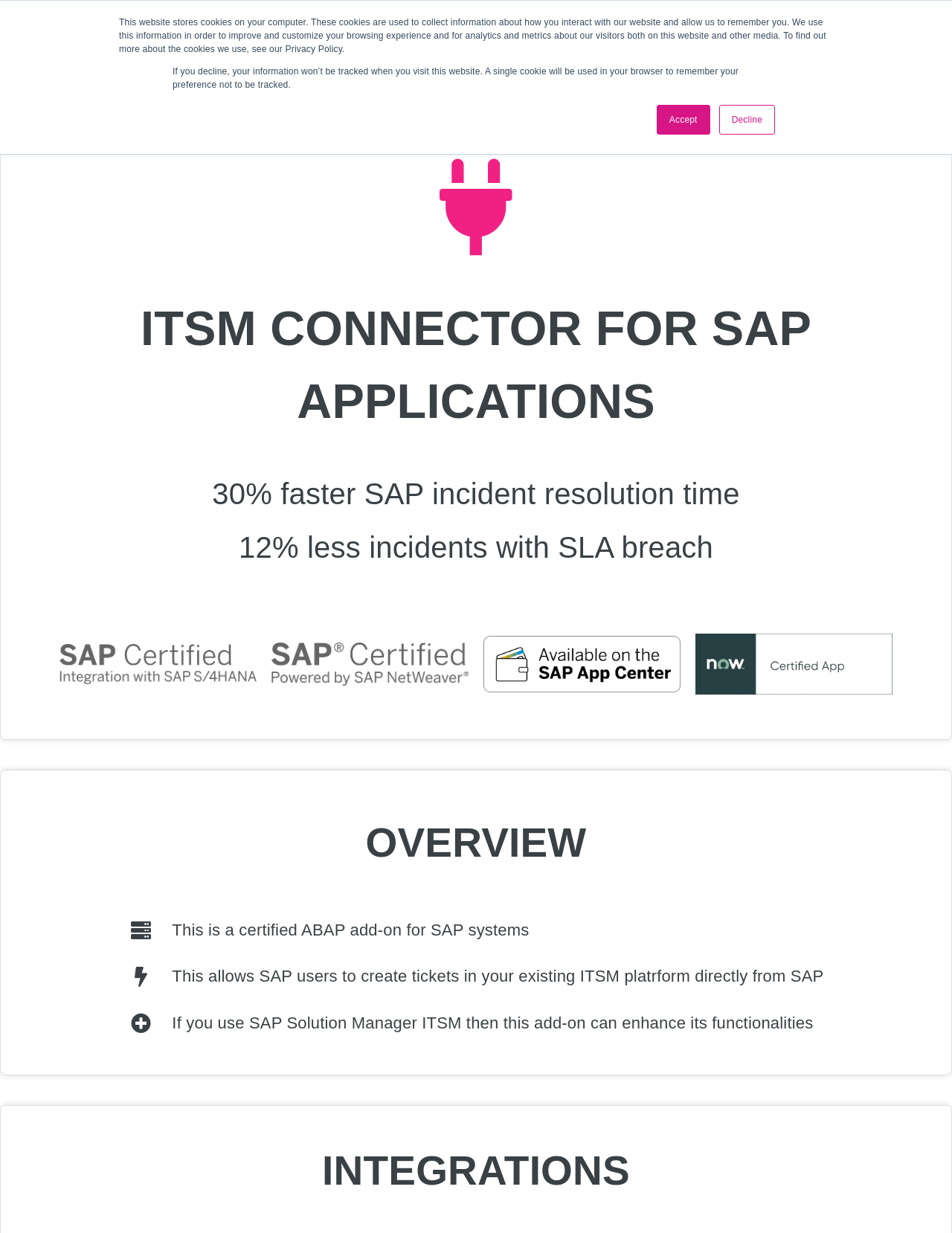Please determine the bounding box coordinates for the UI element described as: "Accept".

[0.69, 0.085, 0.746, 0.109]